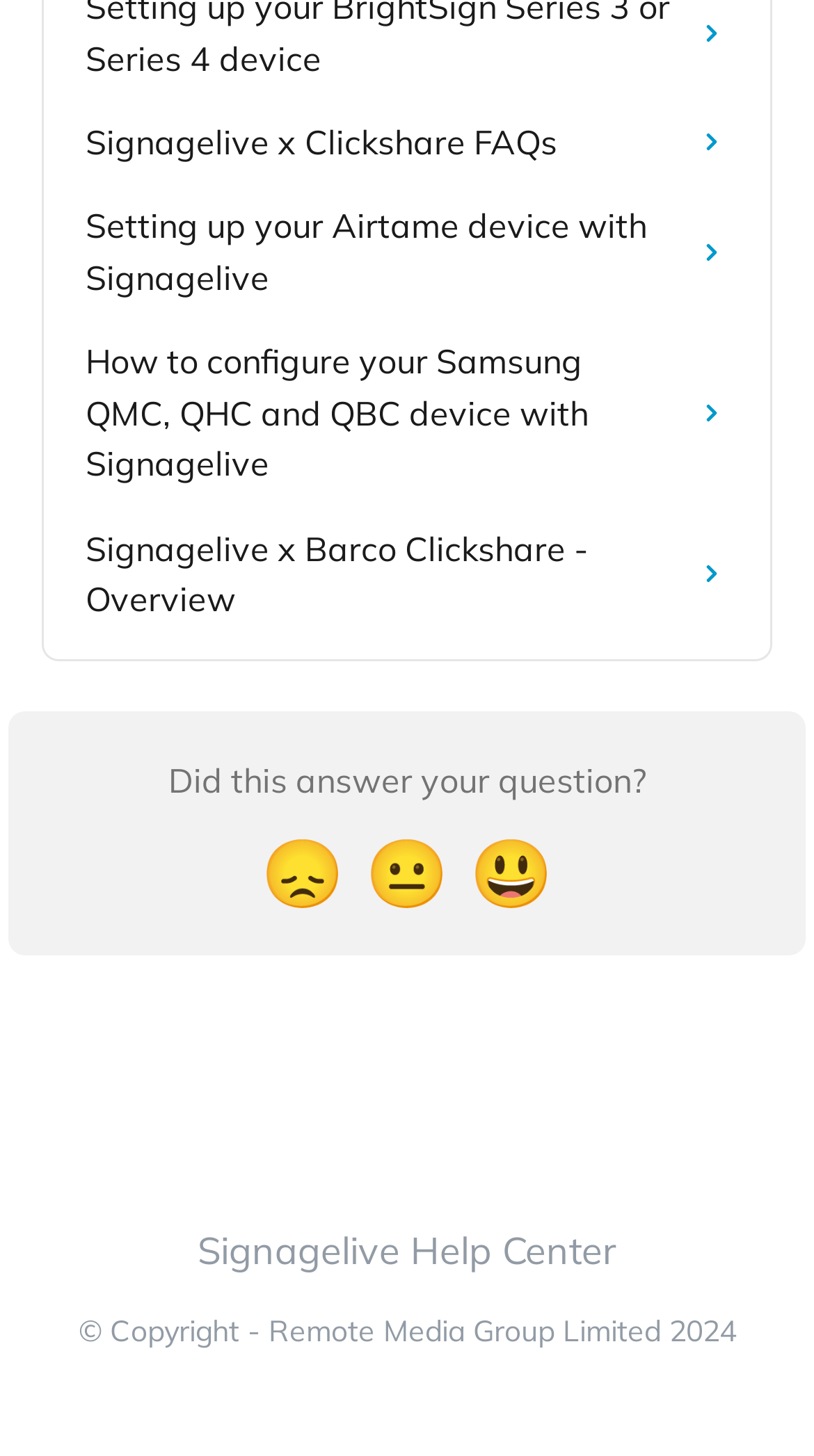Using the description: "Signagelive x Clickshare FAQs", determine the UI element's bounding box coordinates. Ensure the coordinates are in the format of four float numbers between 0 and 1, i.e., [left, top, right, bottom].

[0.074, 0.069, 0.926, 0.127]